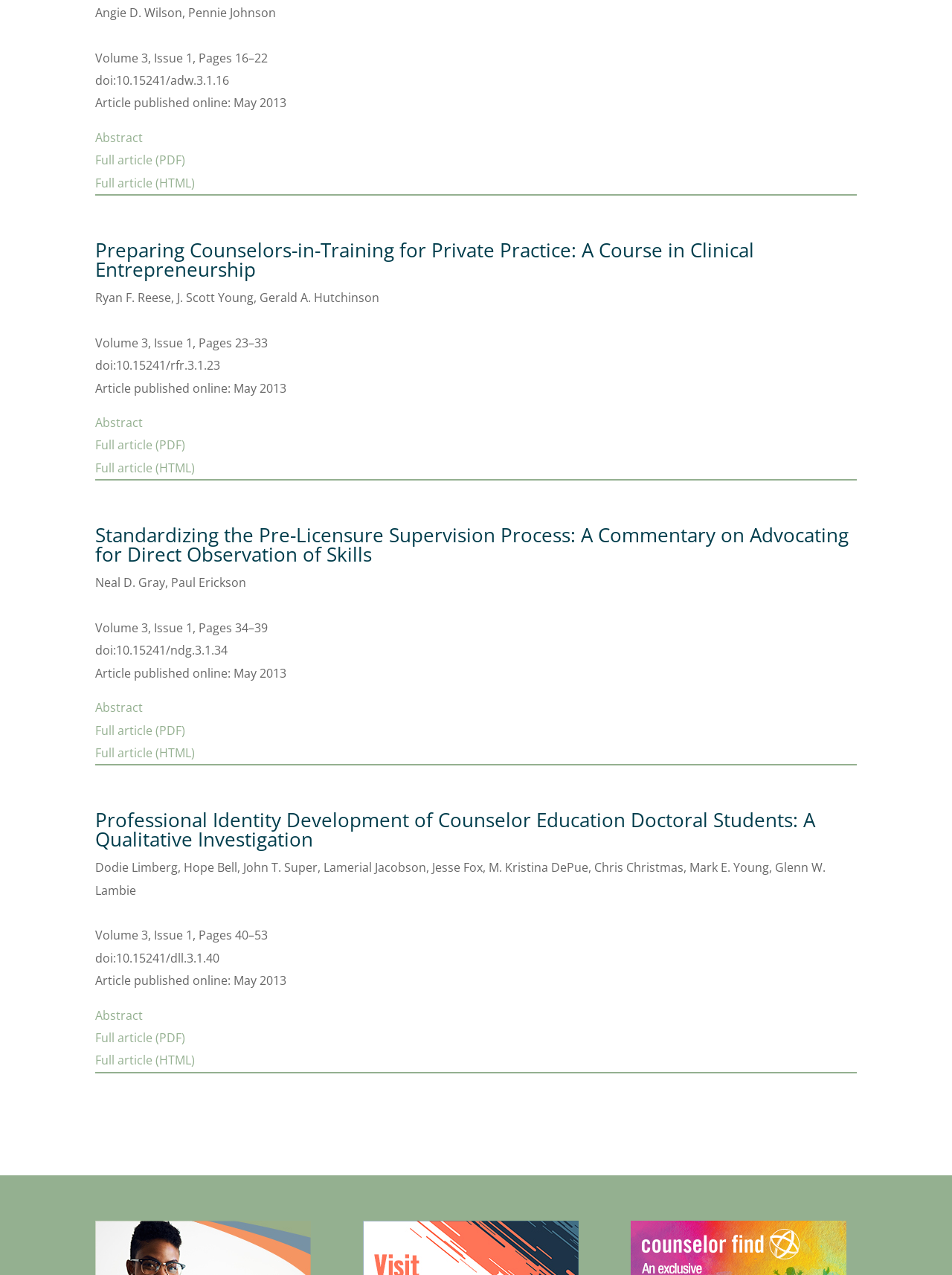Extract the bounding box of the UI element described as: "Full article (PDF)".

[0.1, 0.807, 0.195, 0.82]